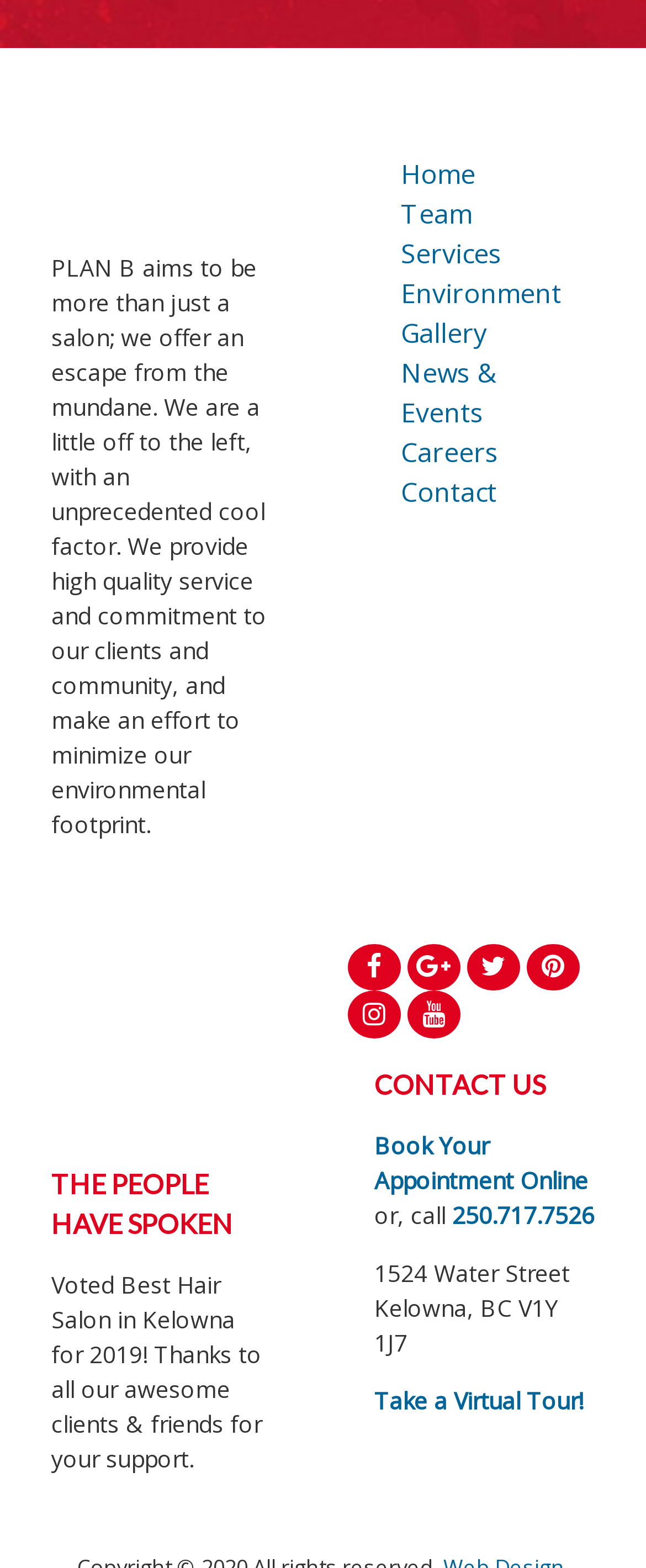What is the address of the salon?
From the screenshot, supply a one-word or short-phrase answer.

1524 Water Street, Kelowna, BC V1Y 1J7